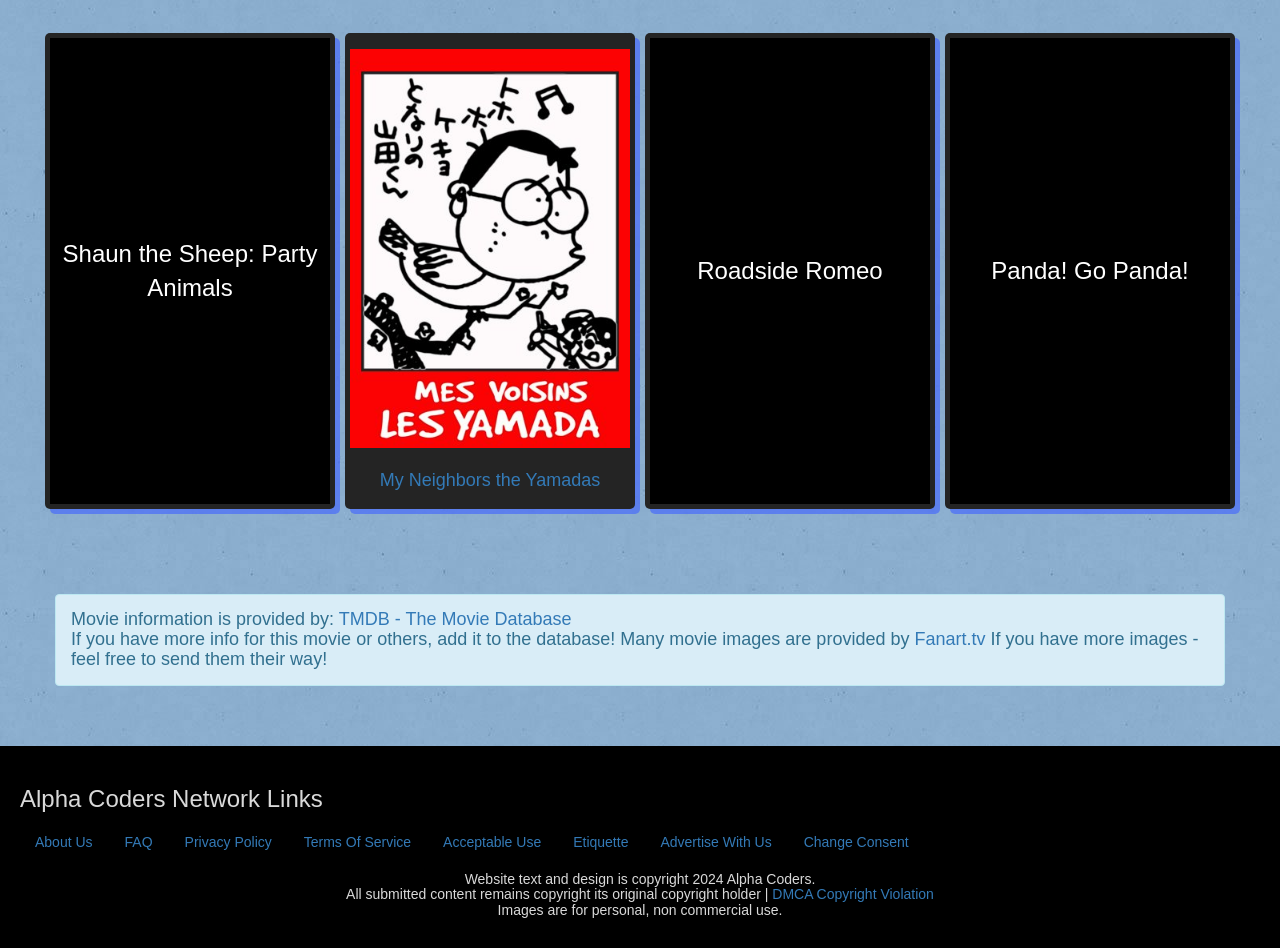Given the description "Shaun the Sheep: Party Animals", provide the bounding box coordinates of the corresponding UI element.

[0.039, 0.041, 0.258, 0.532]